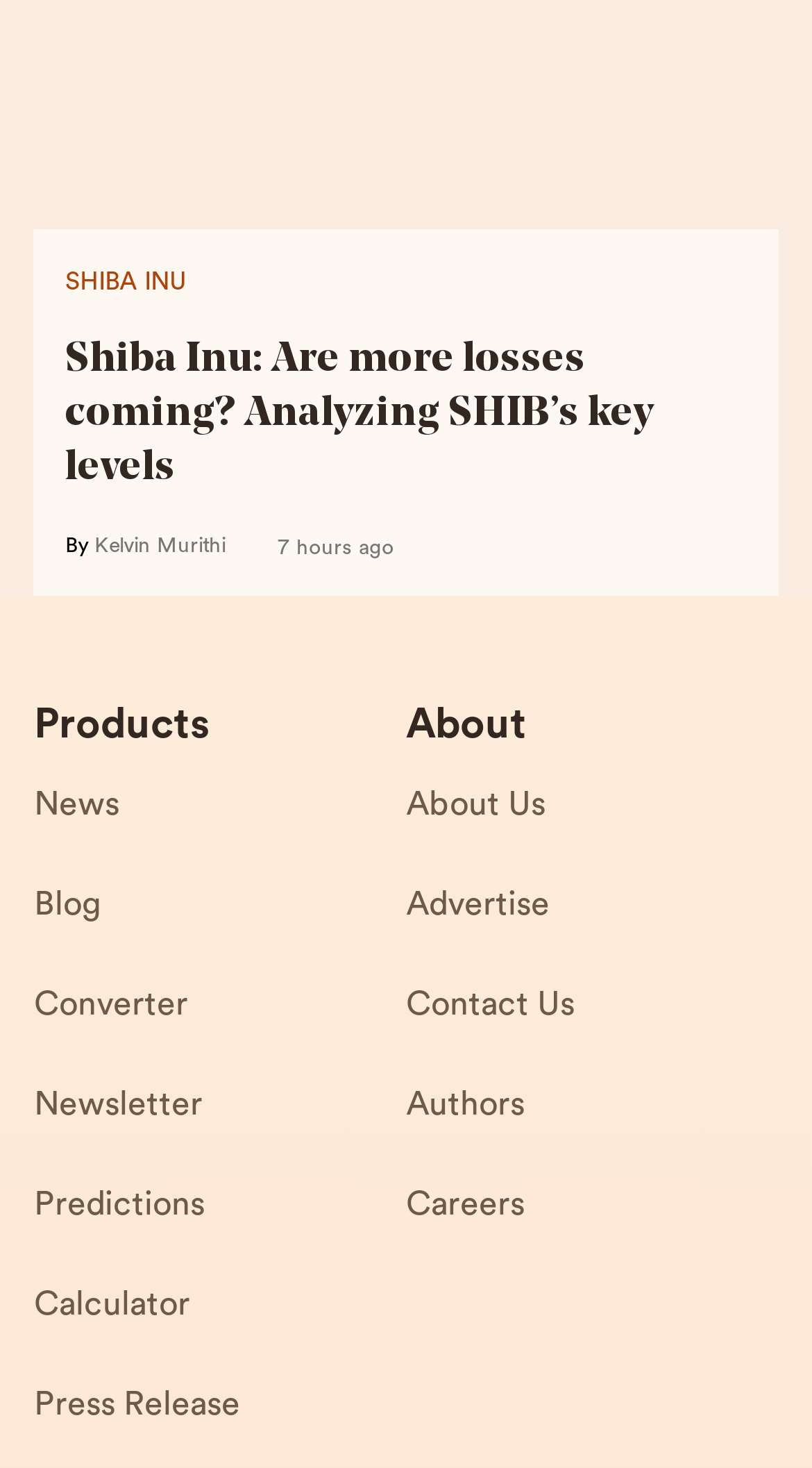Please identify the bounding box coordinates of the element on the webpage that should be clicked to follow this instruction: "Learn more about the author Kelvin Murithi". The bounding box coordinates should be given as four float numbers between 0 and 1, formatted as [left, top, right, bottom].

[0.116, 0.365, 0.278, 0.38]